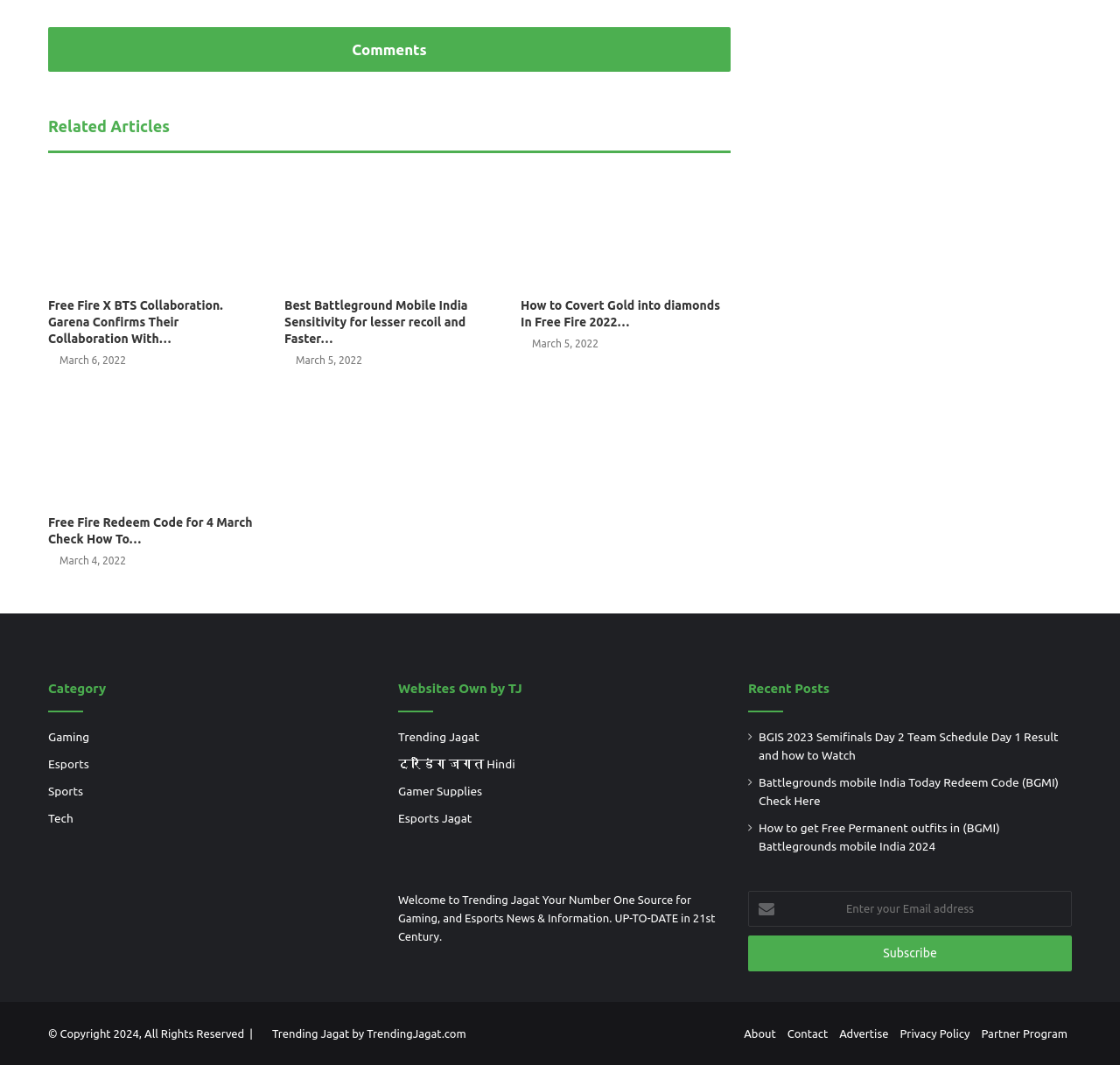Please provide the bounding box coordinates for the UI element as described: "Gamer Supplies". The coordinates must be four floats between 0 and 1, represented as [left, top, right, bottom].

[0.355, 0.736, 0.431, 0.749]